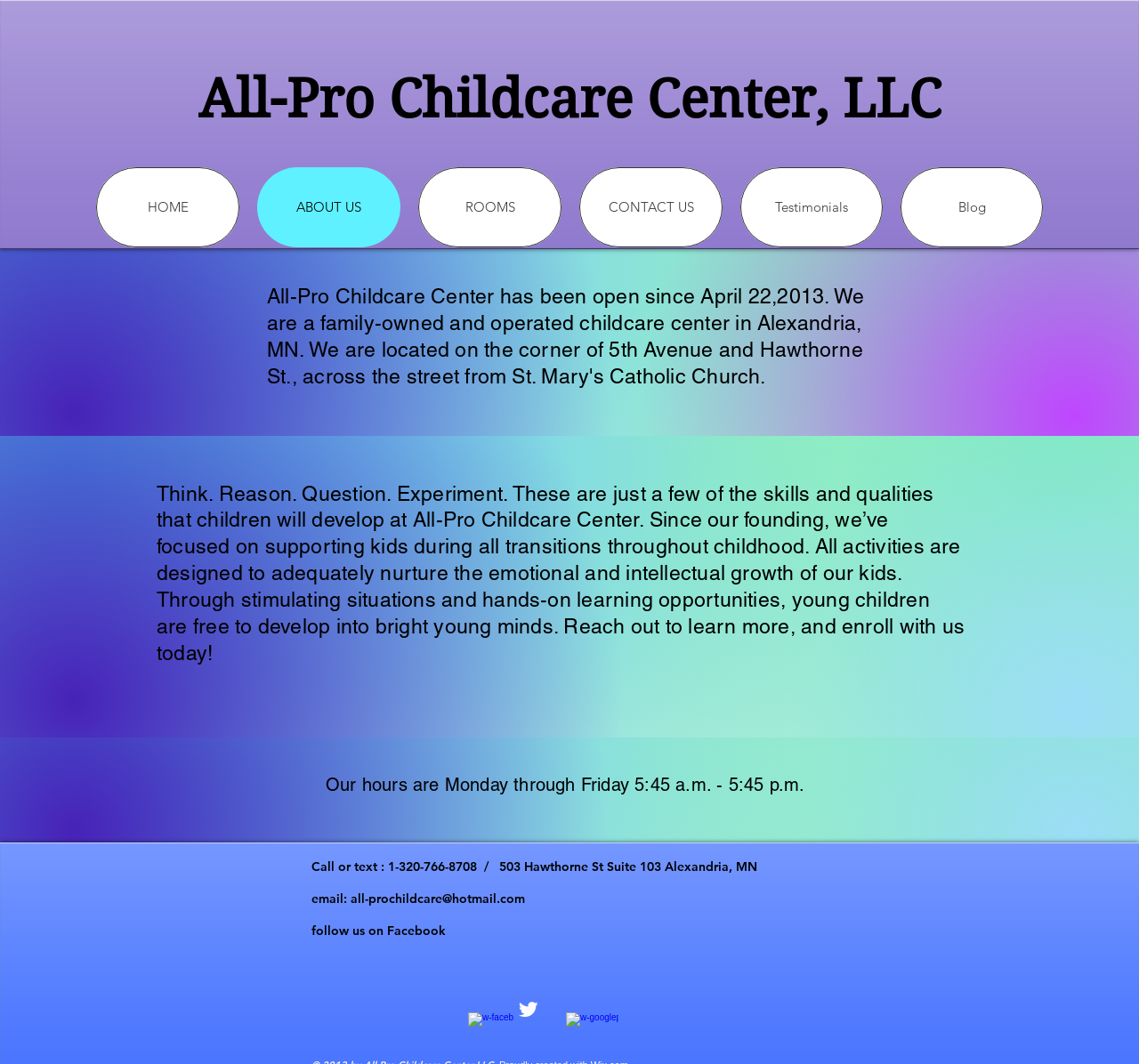Explain the features and main sections of the webpage comprehensively.

The webpage is about All-Pro Childcare Center, LLC, a childcare center serving children from 6 weeks to 12 years old. At the top of the page, there is a heading with the center's name. Below it, there is a navigation menu with six links: HOME, ABOUT US, ROOMS, CONTACT US, Testimonials, and Blog.

The main content of the page is divided into several sections. The first section describes the center's mission and values, emphasizing the development of skills and qualities in children. This section is located near the top of the page, taking up about half of the screen.

Below this section, there is a paragraph stating the center's operating hours, from Monday to Friday, 5:45 a.m. to 5:45 p.m. Next to it, there is a section with the center's contact information, including a phone number, address, and email address.

Further down, there is a call-to-action to enroll with the center, and a social media section with links to the center's Facebook, Twitter, and Google+ pages, each represented by an icon.

There are no images on the page except for the social media icons. The overall layout is organized, with clear headings and concise text, making it easy to navigate and find the necessary information.